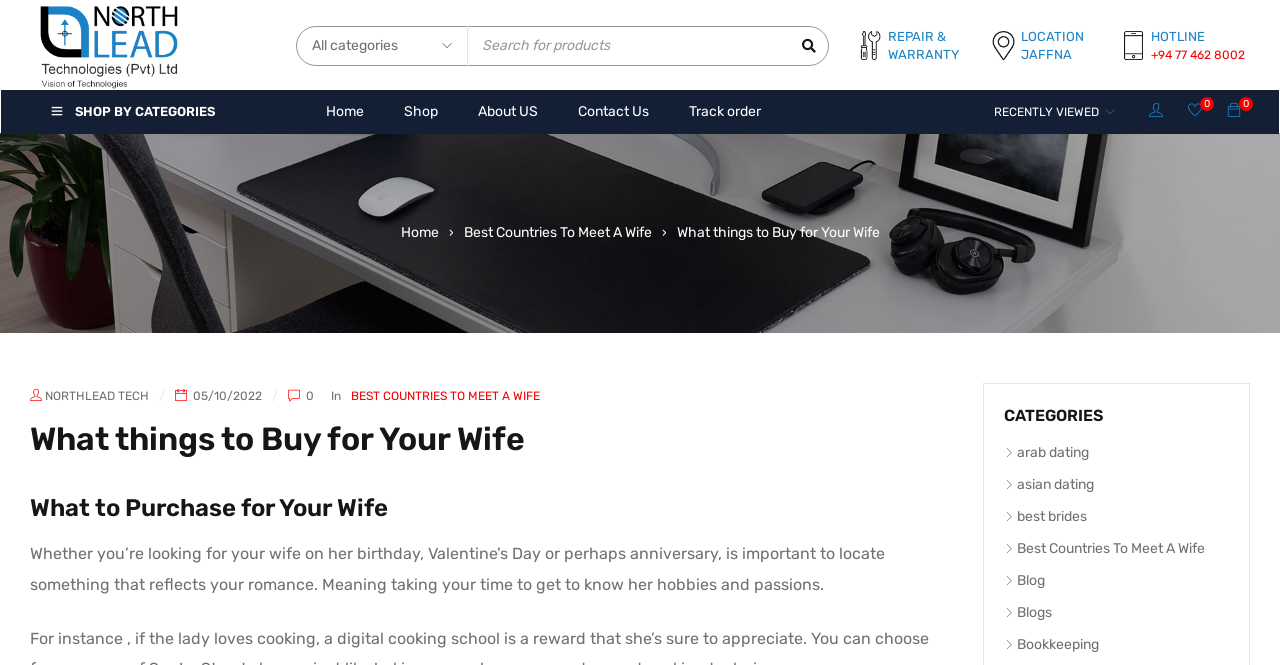Answer the question briefly using a single word or phrase: 
How many main categories are listed on the website?

4